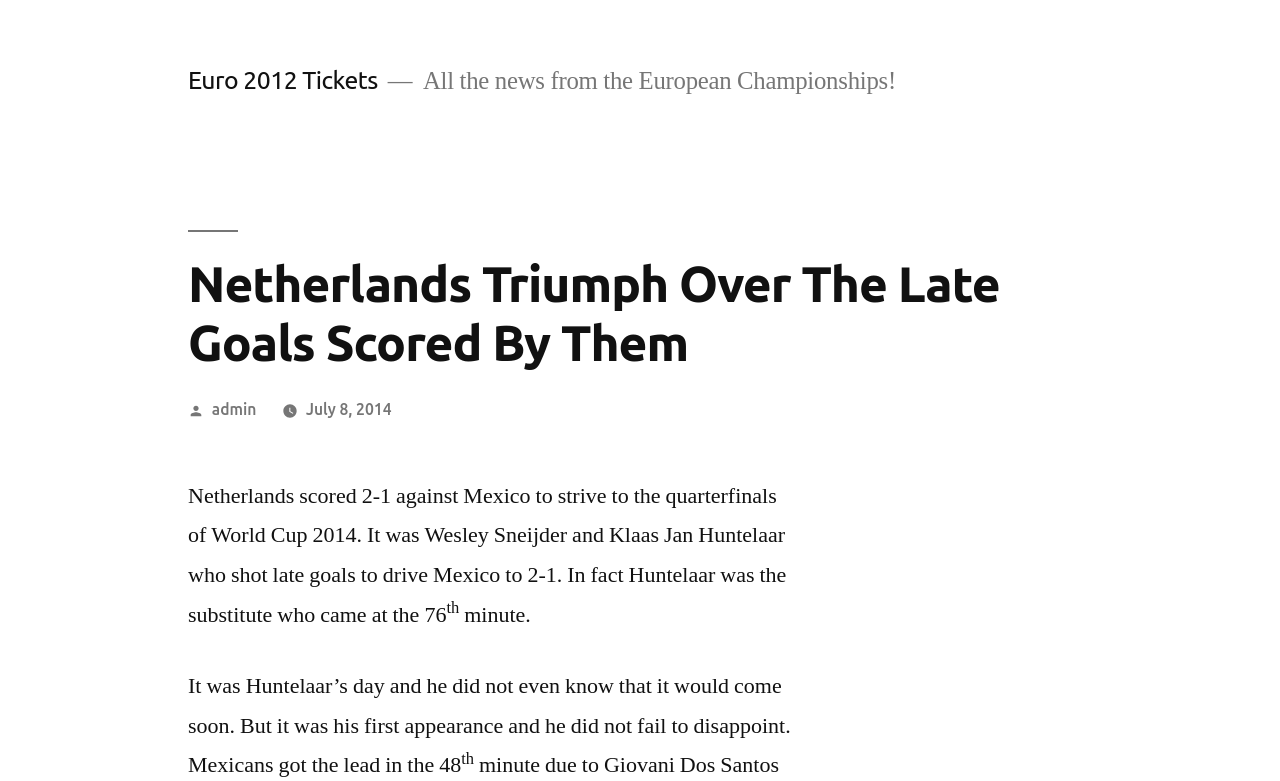Construct a comprehensive caption that outlines the webpage's structure and content.

The webpage appears to be a news article about the Netherlands' triumph in the 2014 World Cup. At the top, there is a link to "Euro 2012 Tickets" on the left side, and a static text "All the news from the European Championships!" on the right side. Below this, there is a header section that spans almost the entire width of the page. Within this header, the main title "Netherlands Triumph Over The Late Goals Scored By Them" is prominently displayed. 

To the right of the title, there is a section with the author's name "admin" and the date "July 8, 2014" in a slightly smaller font. The main article begins below this section, describing how the Netherlands scored two late goals to defeat Mexico 2-1 in the World Cup quarterfinals. The article mentions the players Wesley Sneijder and Klaas Jan Huntelaar, who scored the goals, and provides some details about the game, including the timing of the goals.